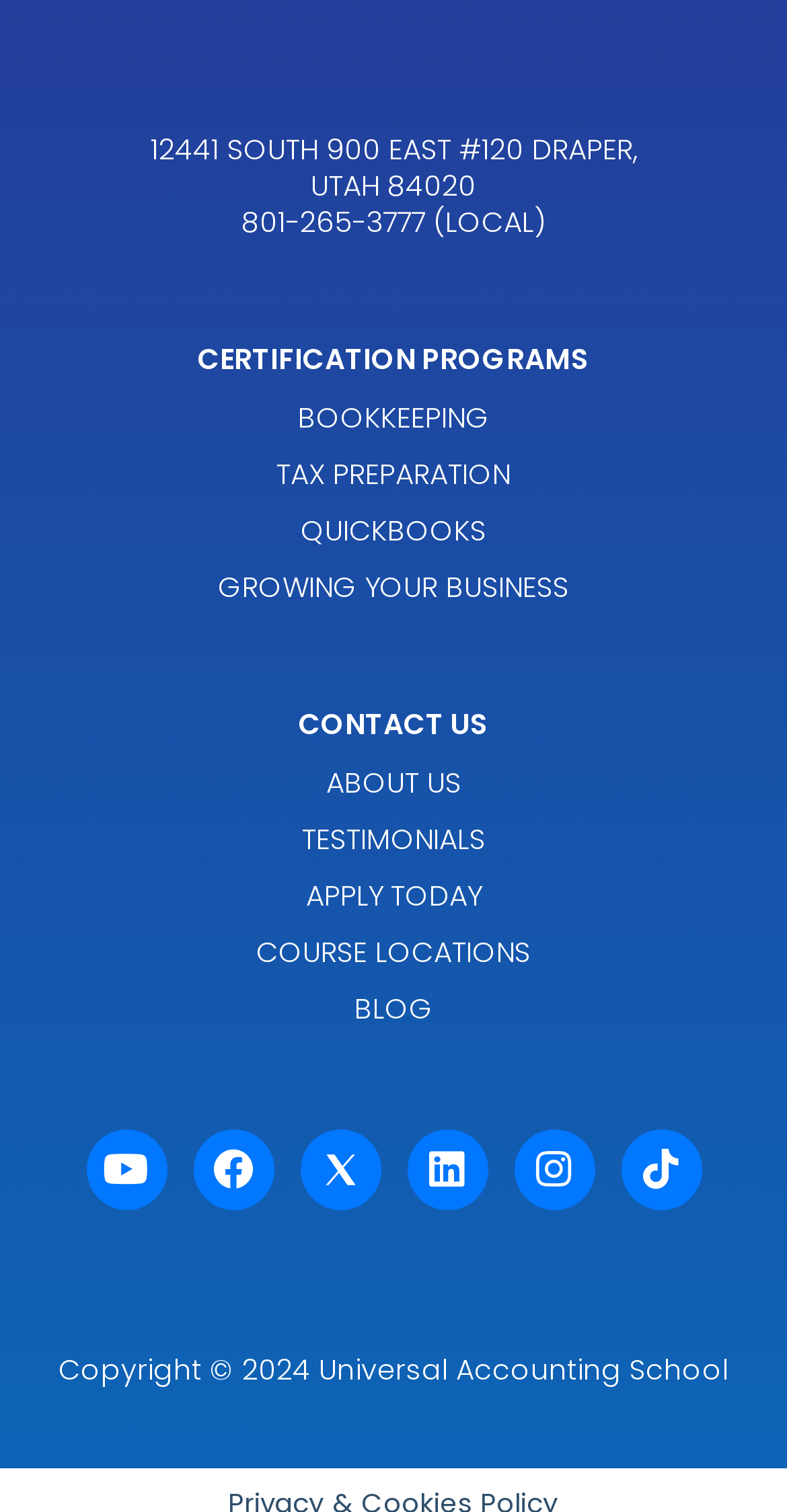Pinpoint the bounding box coordinates of the clickable area needed to execute the instruction: "Follow on Youtube". The coordinates should be specified as four float numbers between 0 and 1, i.e., [left, top, right, bottom].

[0.109, 0.746, 0.212, 0.8]